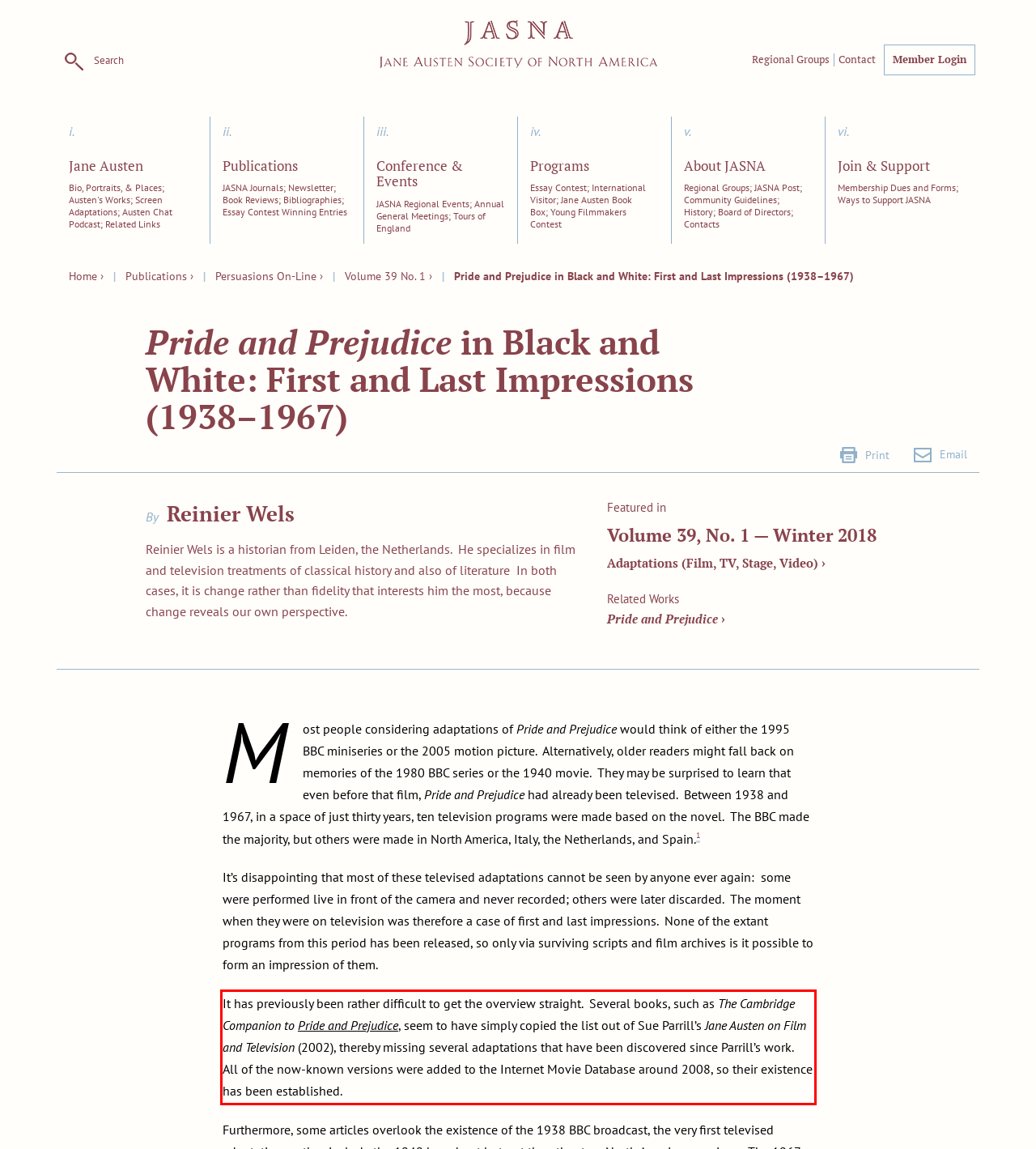Inspect the webpage screenshot that has a red bounding box and use OCR technology to read and display the text inside the red bounding box.

It has previously been rather difficult to get the overview straight. Several books, such as The Cambridge Companion to Pride and Prejudice, seem to have simply copied the list out of Sue Parrill’s Jane Austen on Film and Television (2002), thereby missing several adaptations that have been discovered since Parrill’s work. All of the now-known versions were added to the Internet Movie Database around 2008, so their existence has been established.